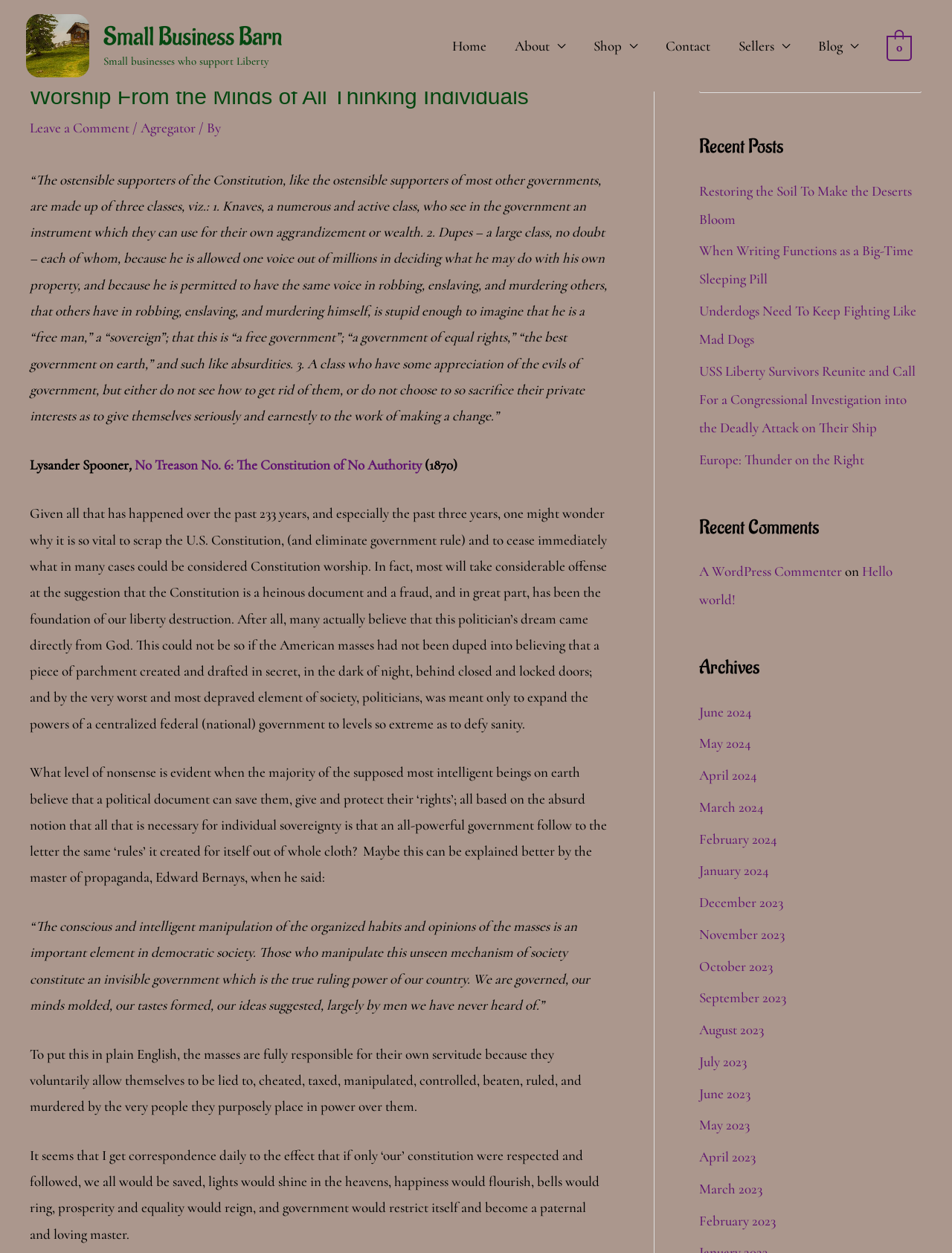Locate the heading on the webpage and return its text.

Freedom’s Only Chance Is to Eliminate Constitution Worship From the Minds of All Thinking Individuals